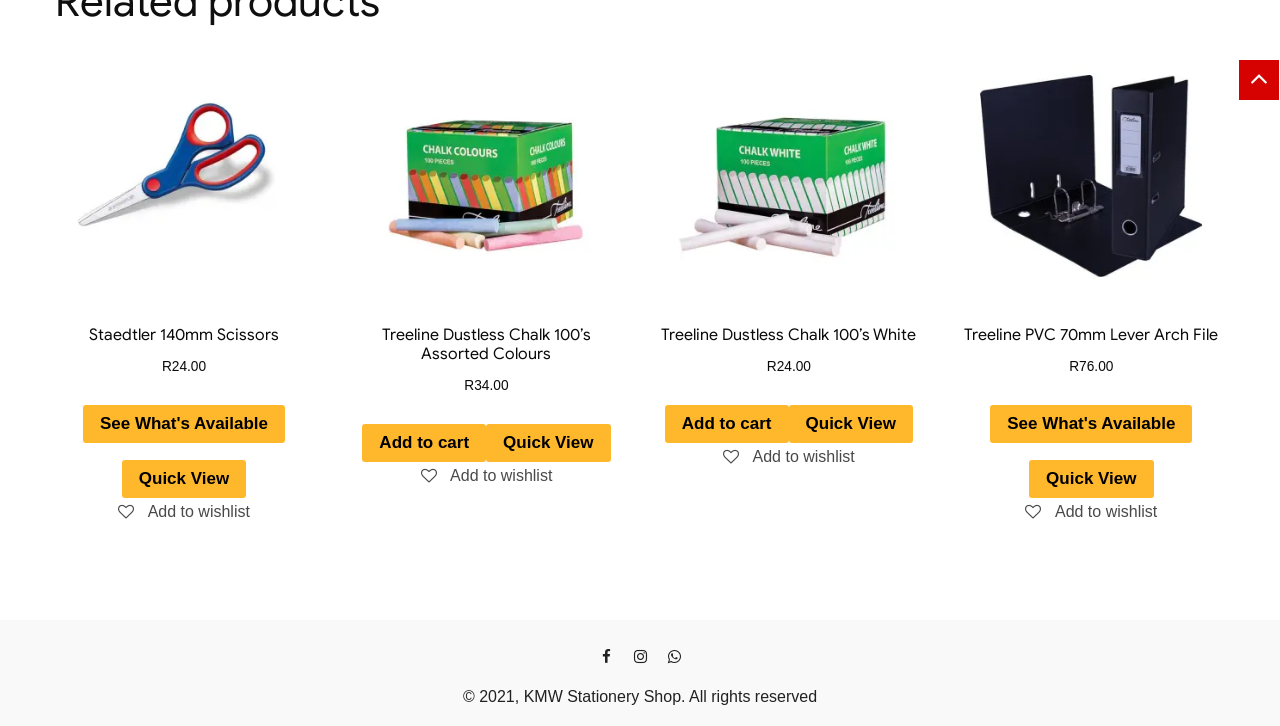Please determine the bounding box coordinates of the element's region to click for the following instruction: "View product details of Staedtler 140mm Scissors".

[0.043, 0.06, 0.245, 0.525]